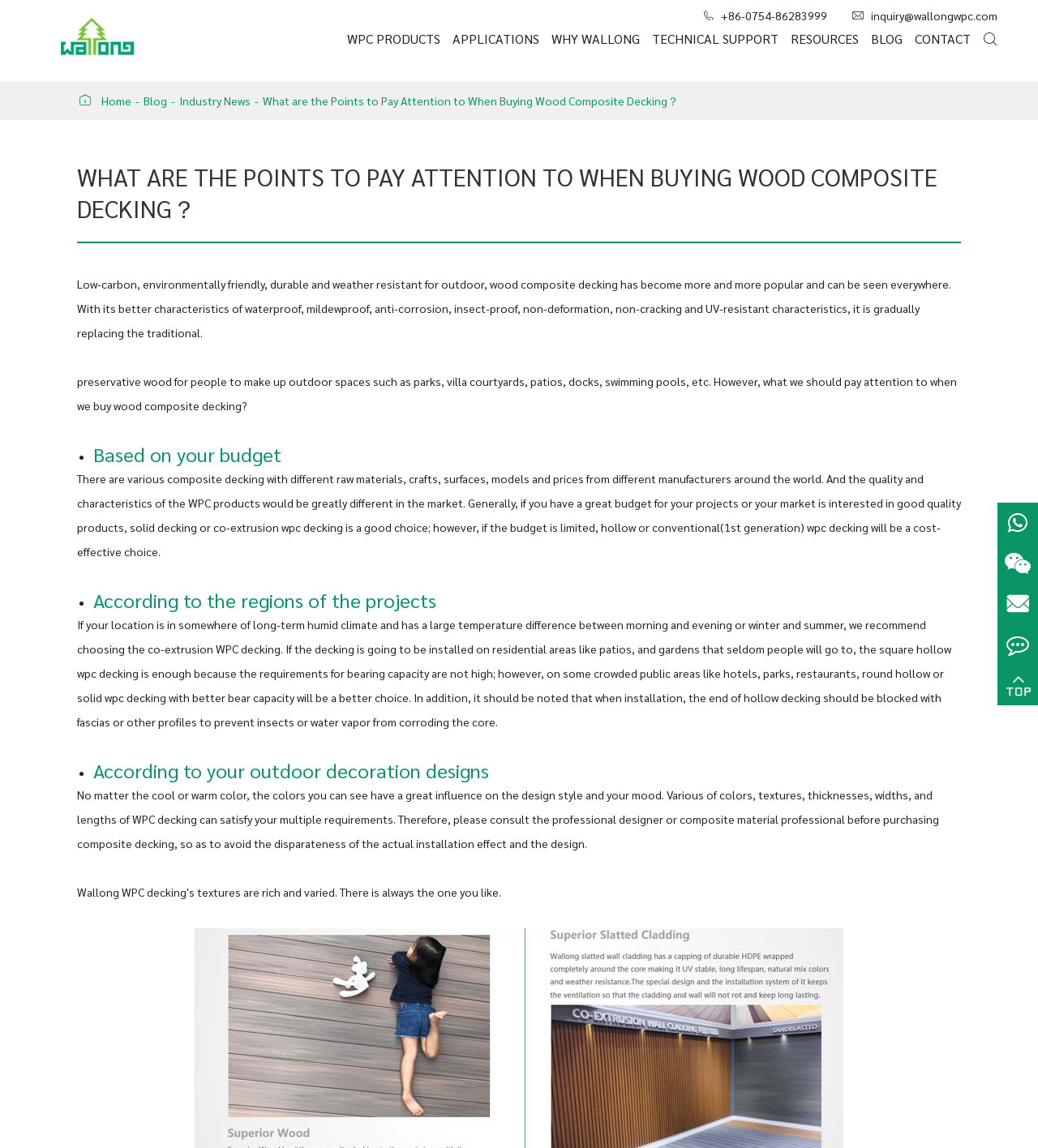What are the characteristics of wood composite decking?
Relying on the image, give a concise answer in one word or a brief phrase.

waterproof, mildewproof, anti-corrosion, insect-proof, non-deformation, non-cracking and UV-resistant